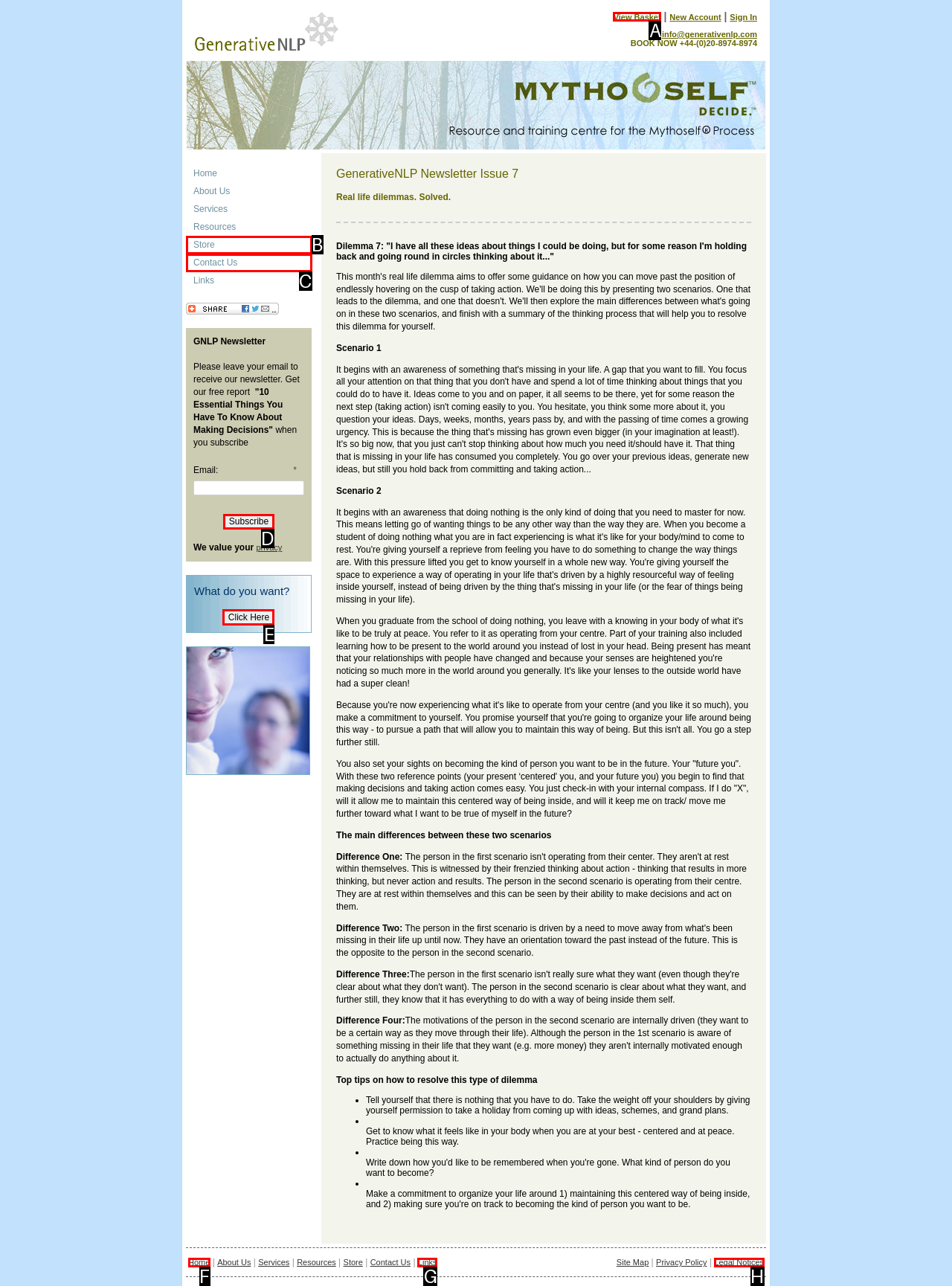Identify the appropriate lettered option to execute the following task: Click the 'Click Here' button
Respond with the letter of the selected choice.

E